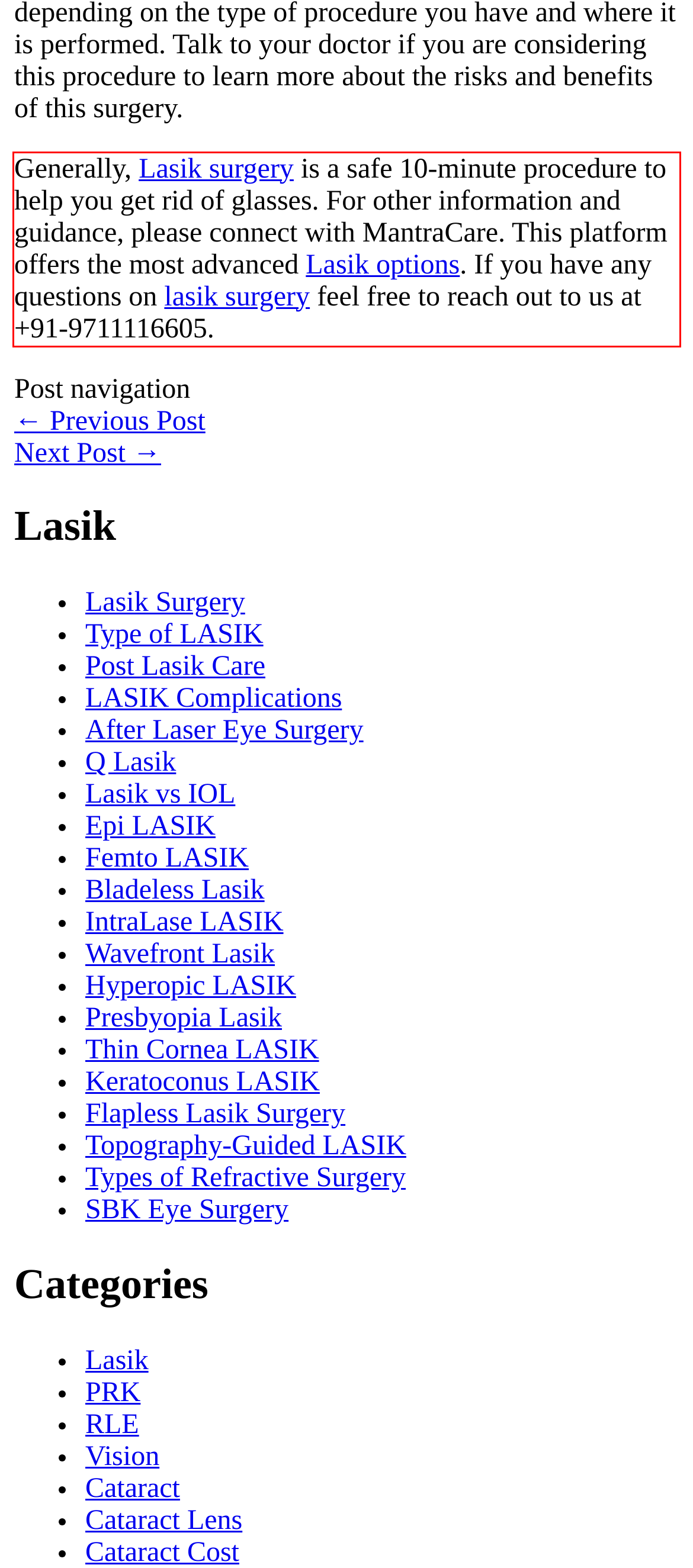Examine the webpage screenshot, find the red bounding box, and extract the text content within this marked area.

Generally, Lasik surgery is a safe 10-minute procedure to help you get rid of glasses. For other information and guidance, please connect with MantraCare. This platform offers the most advanced Lasik options. If you have any questions on lasik surgery feel free to reach out to us at +91-9711116605.